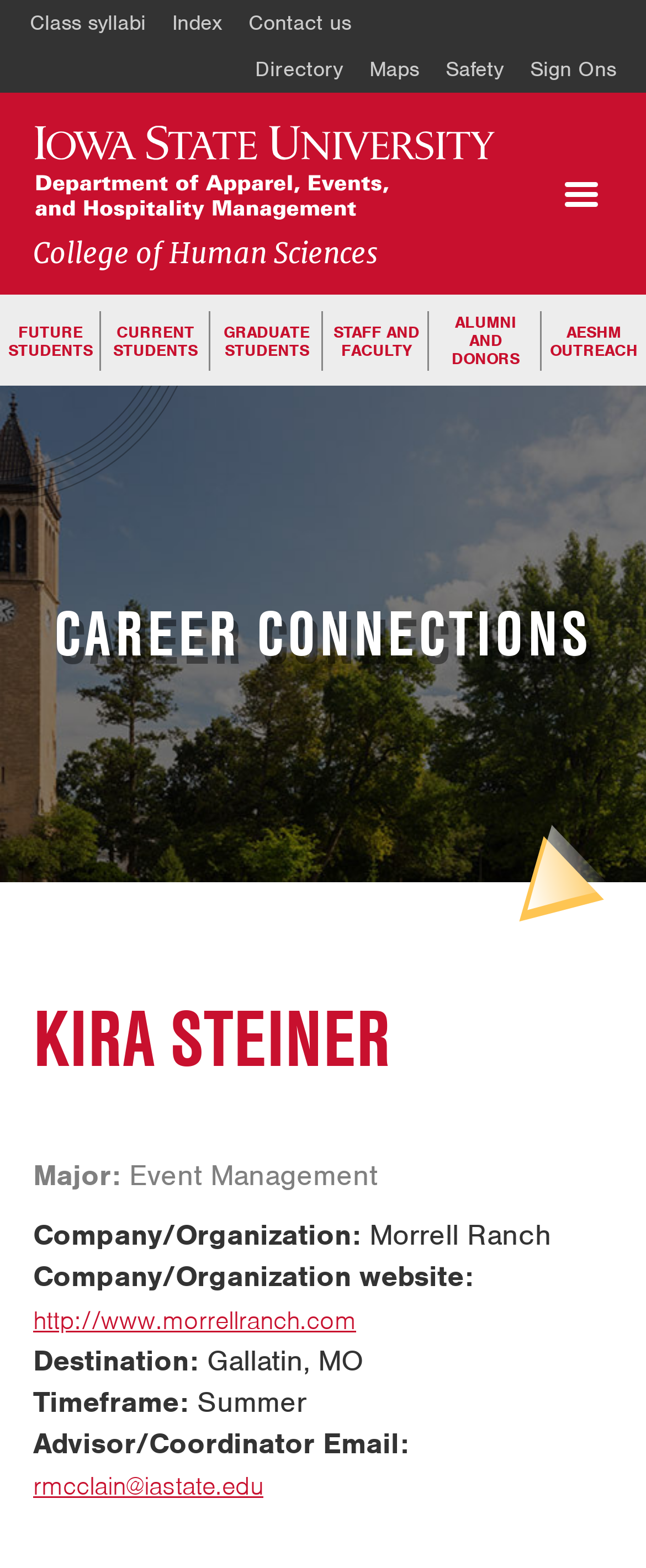What is the email of Kira Steiner's advisor/coordinator?
Use the image to give a comprehensive and detailed response to the question.

I found this information by looking at the page header section, where it lists Kira Steiner's details. Specifically, I found the 'Advisor/Coordinator Email:' label followed by the link 'rmcclain@iastate.edu'.